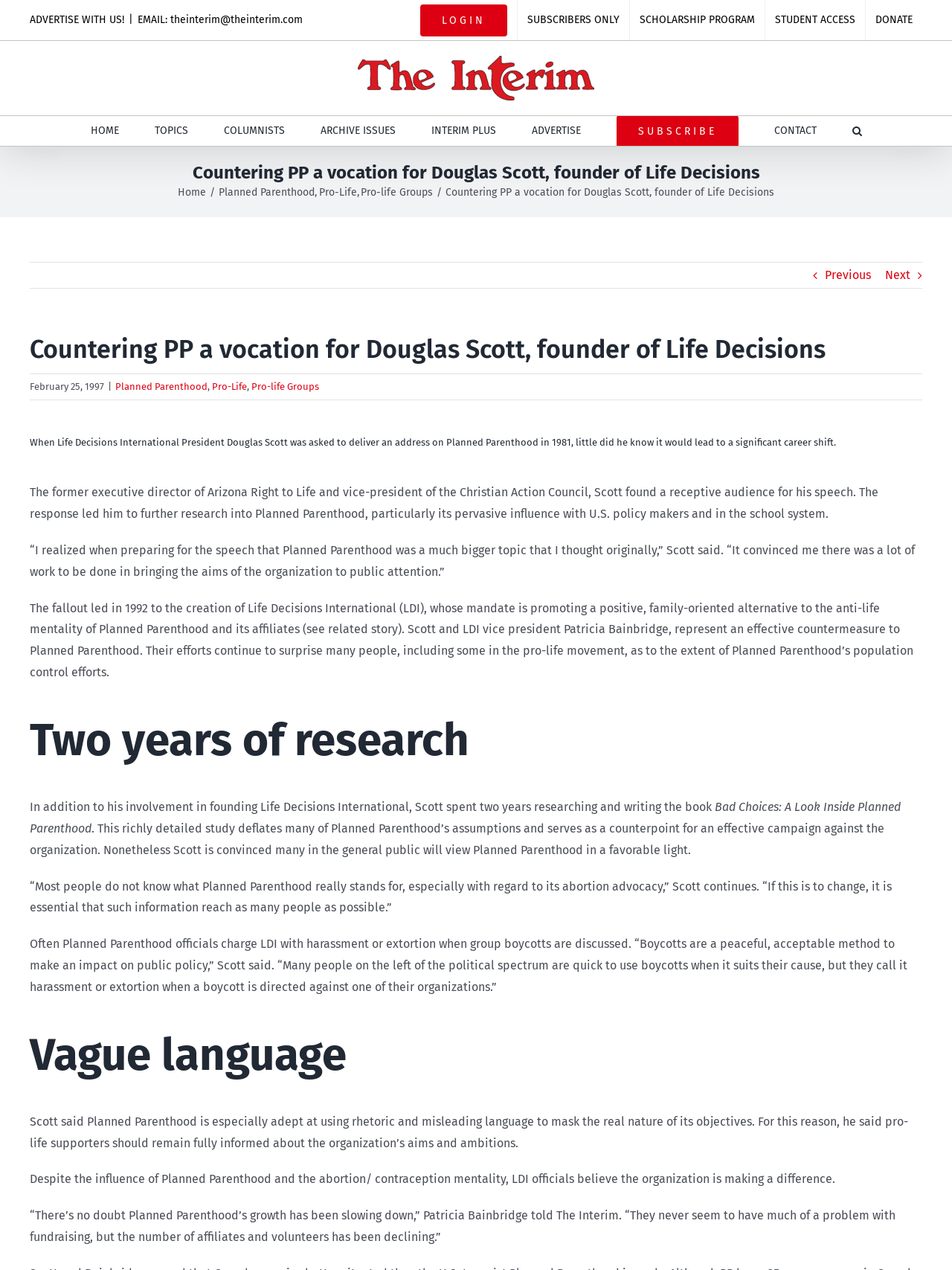Determine the bounding box coordinates of the section to be clicked to follow the instruction: "Click on the 'LOGIN' link". The coordinates should be given as four float numbers between 0 and 1, formatted as [left, top, right, bottom].

[0.431, 0.0, 0.543, 0.032]